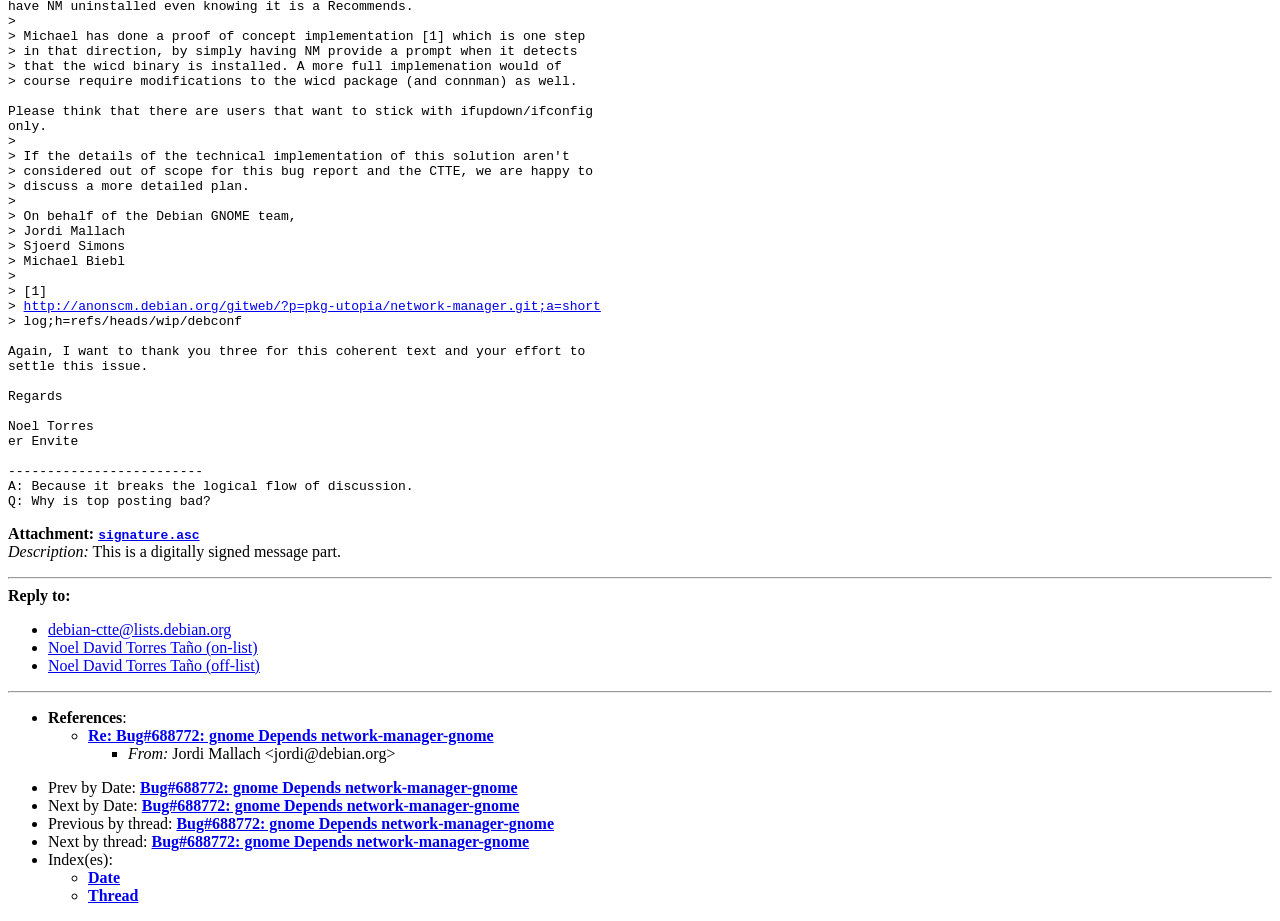Answer the question in one word or a short phrase:
What is the attachment file name?

signature.asc